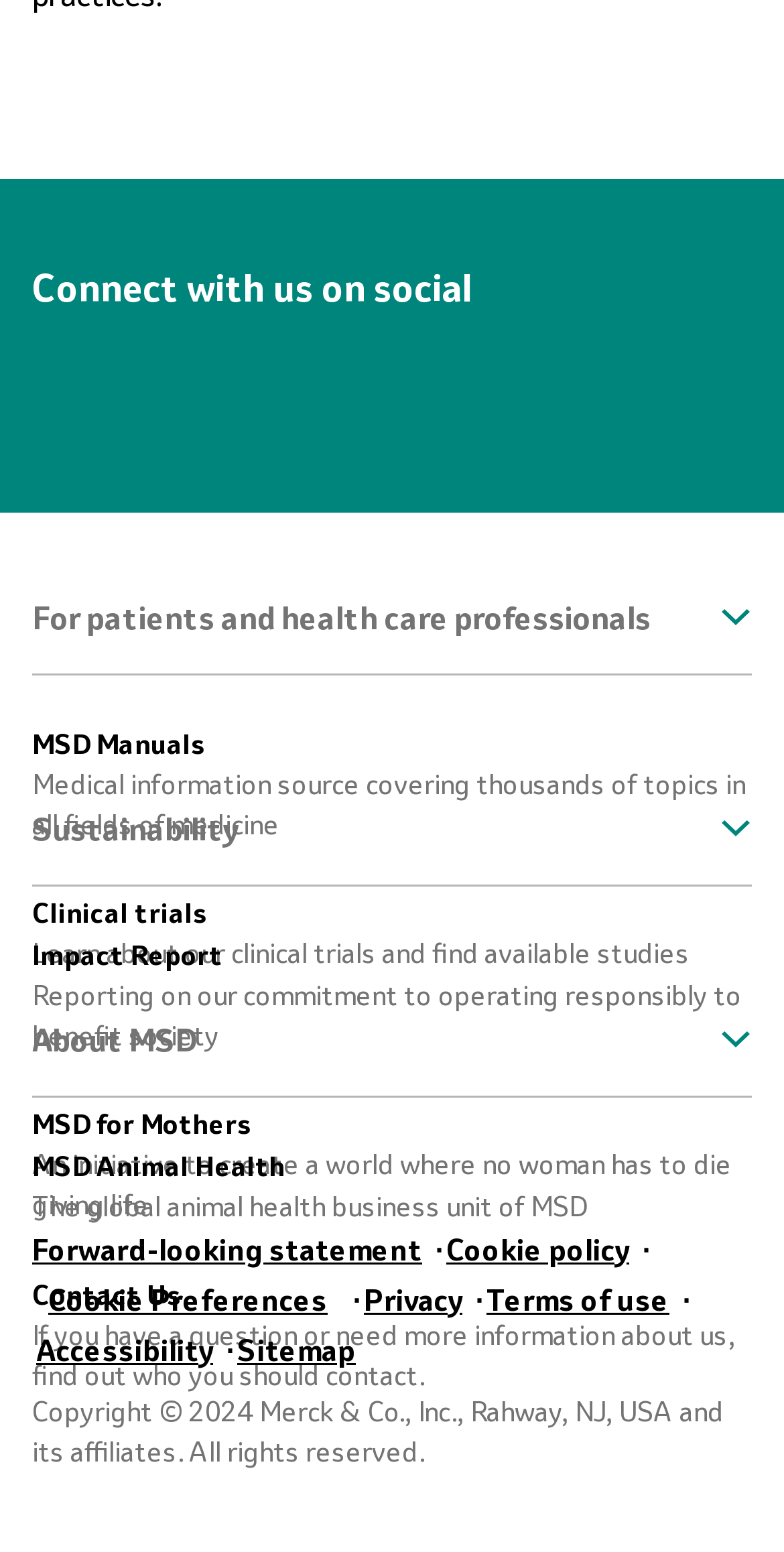Determine the bounding box coordinates of the section I need to click to execute the following instruction: "Find available clinical trials". Provide the coordinates as four float numbers between 0 and 1, i.e., [left, top, right, bottom].

[0.041, 0.576, 0.264, 0.599]